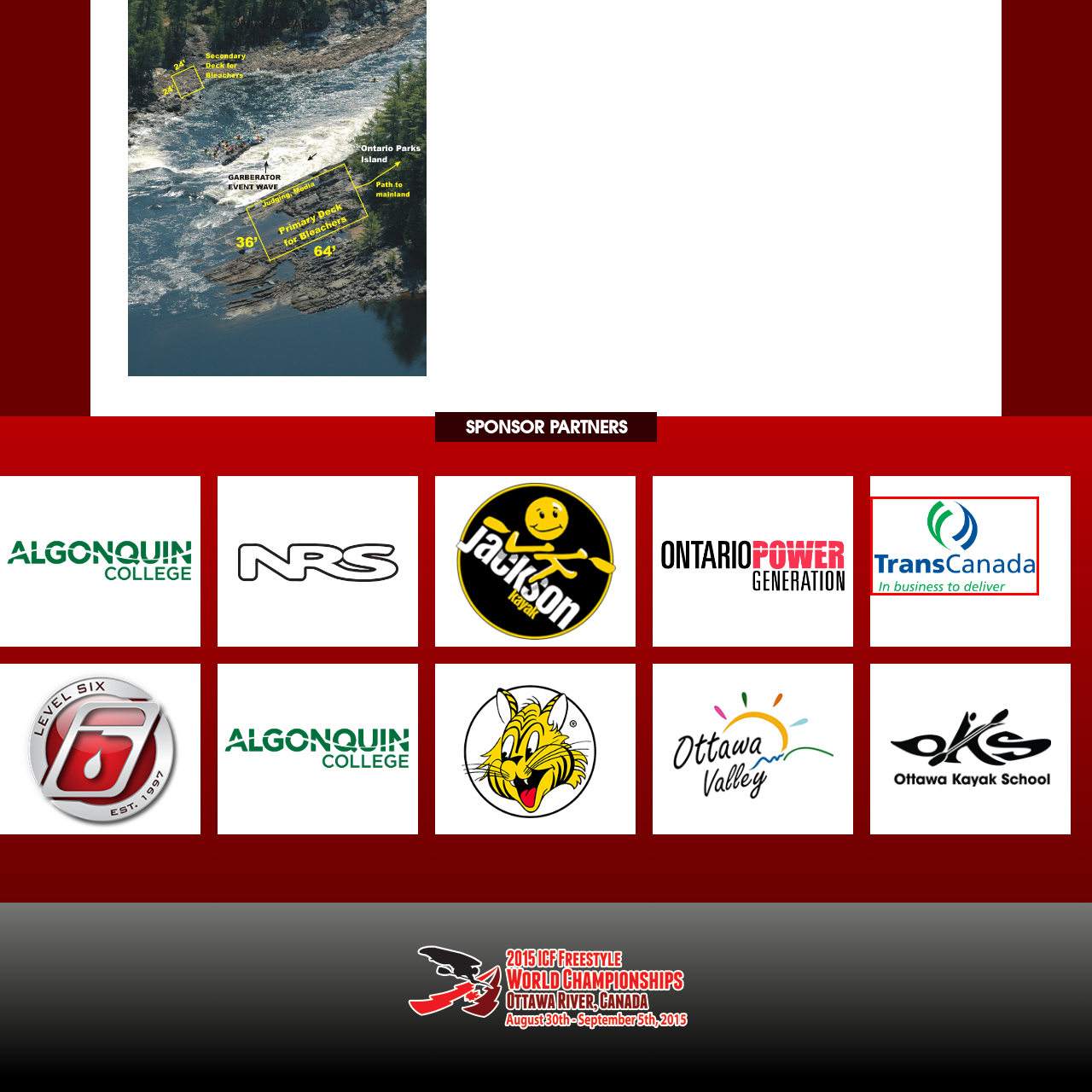Create a thorough and descriptive caption for the photo marked by the red boundary.

The image features the logo of TransCanada, a prominent company known for its contributions to the energy sector. The logo prominently displays the name "TransCanada" in bold blue letters, complemented by a stylized graphic consisting of two curved shapes in green and blue, symbolizing movement or connectivity. Beneath the company name, the slogan "In business to deliver" appears in a lighter green font, emphasizing the company's commitment to providing efficient services. This logo represents TransCanada's focus on delivering energy solutions across the nation. The image is likely part of a sponsorship section, highlighting the organization's partnerships and their involvement in various initiatives.